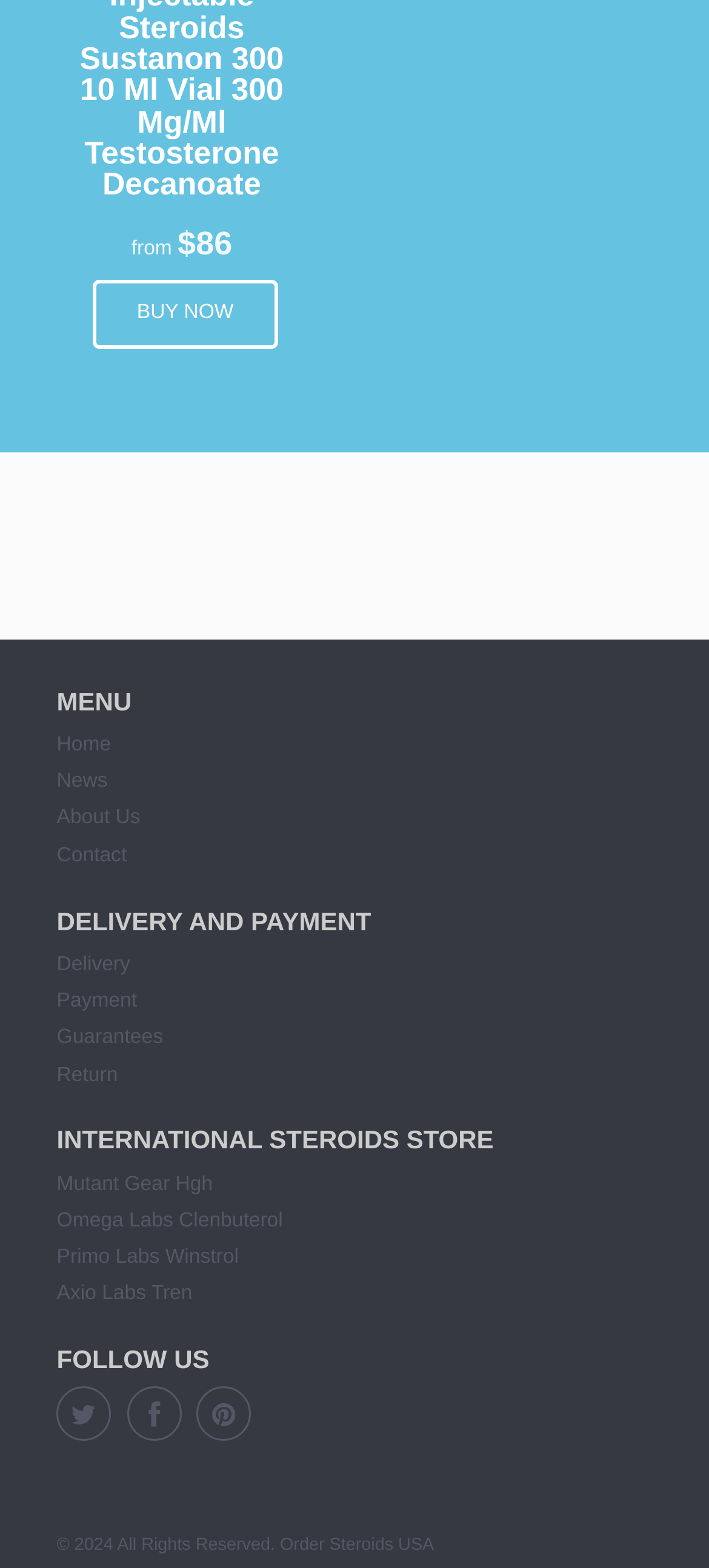What social media platforms are available for following?
Give a one-word or short-phrase answer derived from the screenshot.

Three platforms